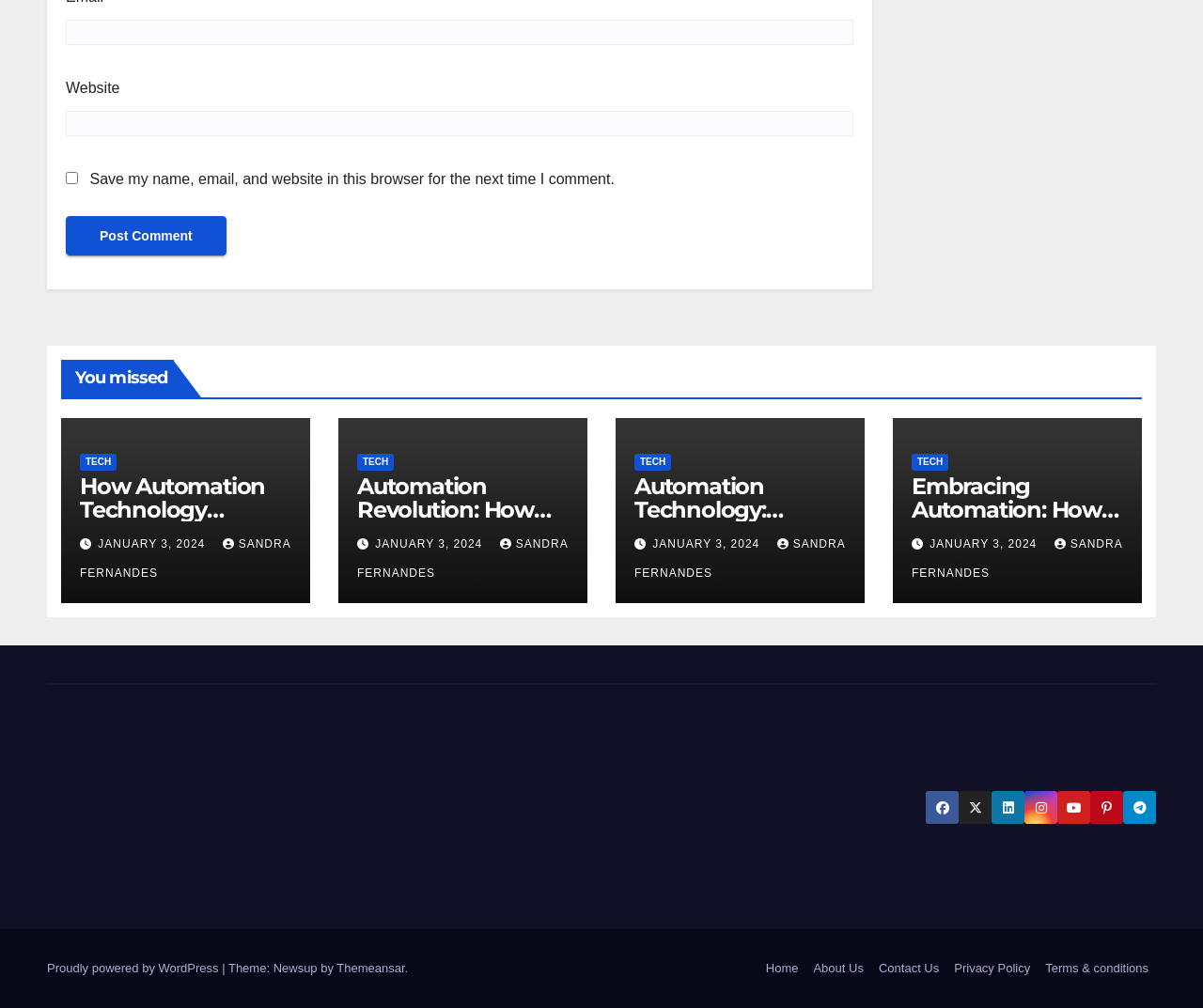How many authors are mentioned on the webpage?
Please provide a full and detailed response to the question.

I searched for links and text that indicate authorship and found only one author mentioned, Sandra Fernandes, who is associated with multiple articles.